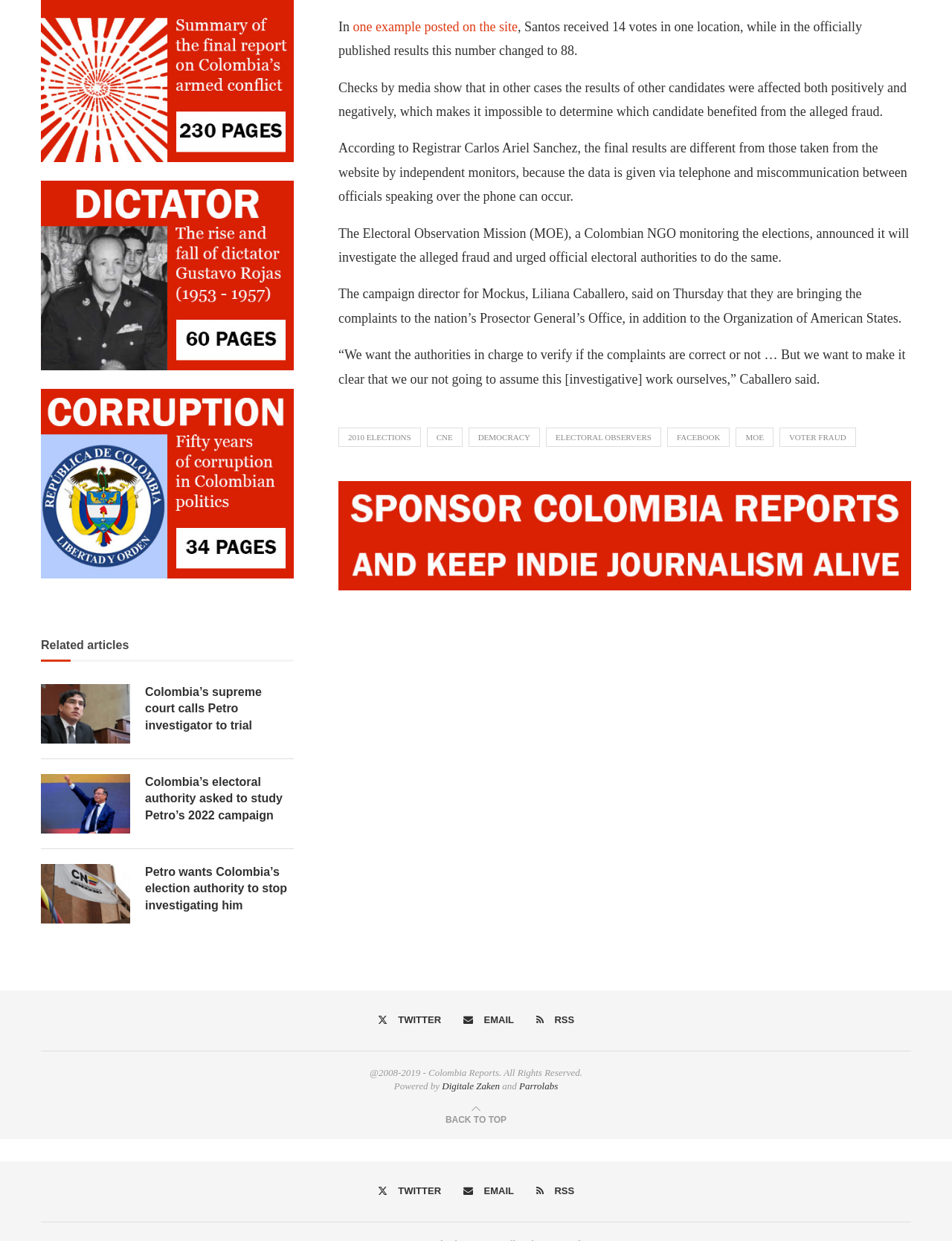Determine the bounding box coordinates of the region to click in order to accomplish the following instruction: "Click on the link to read about 2010 ELECTIONS". Provide the coordinates as four float numbers between 0 and 1, specifically [left, top, right, bottom].

[0.355, 0.345, 0.442, 0.36]